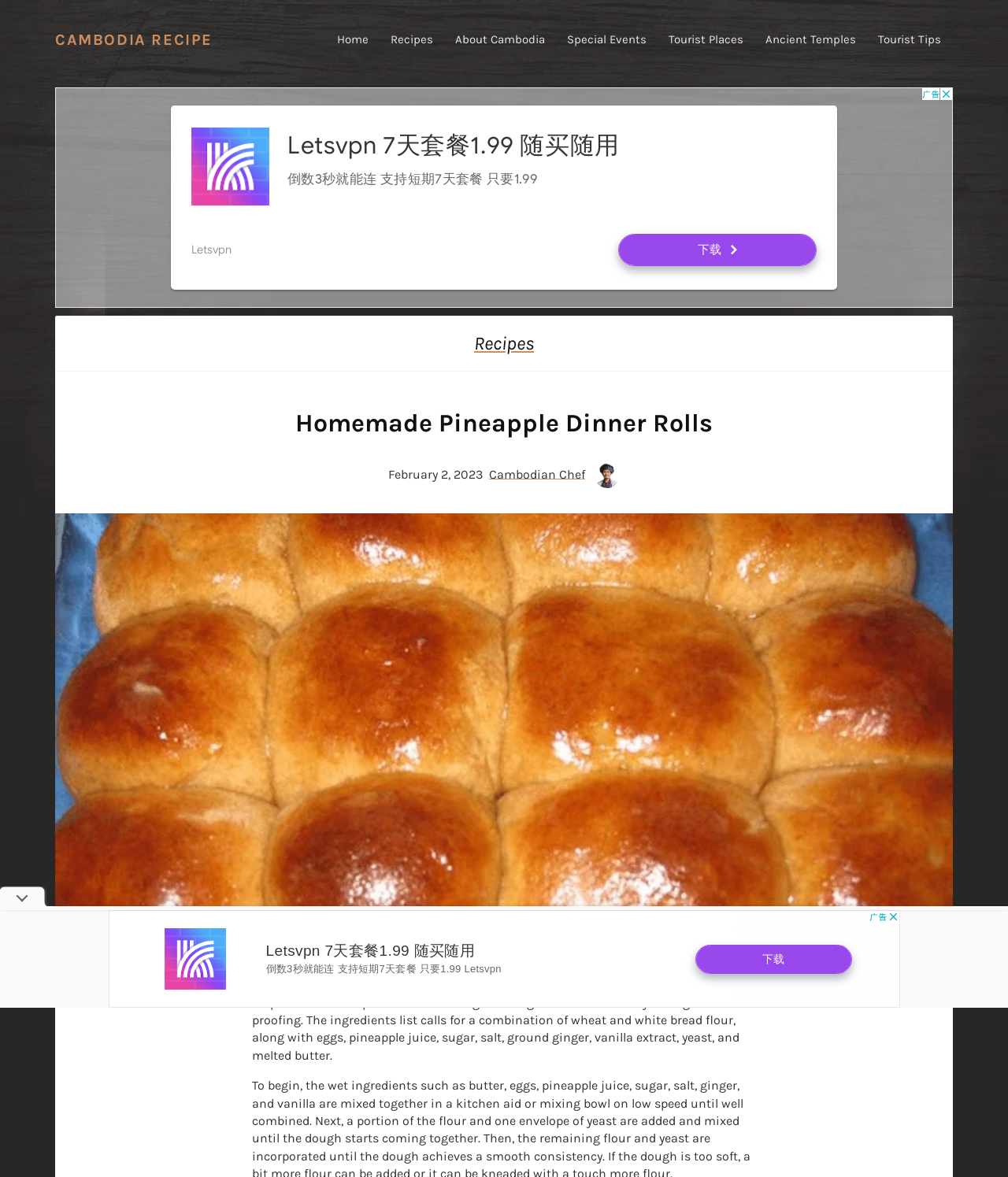Who is the author of this recipe?
Use the information from the screenshot to give a comprehensive response to the question.

The webpage has a link 'Cambodian Chef' below the heading 'Homemade Pineapple Dinner Rolls', suggesting that the author of this recipe is the Cambodian Chef.